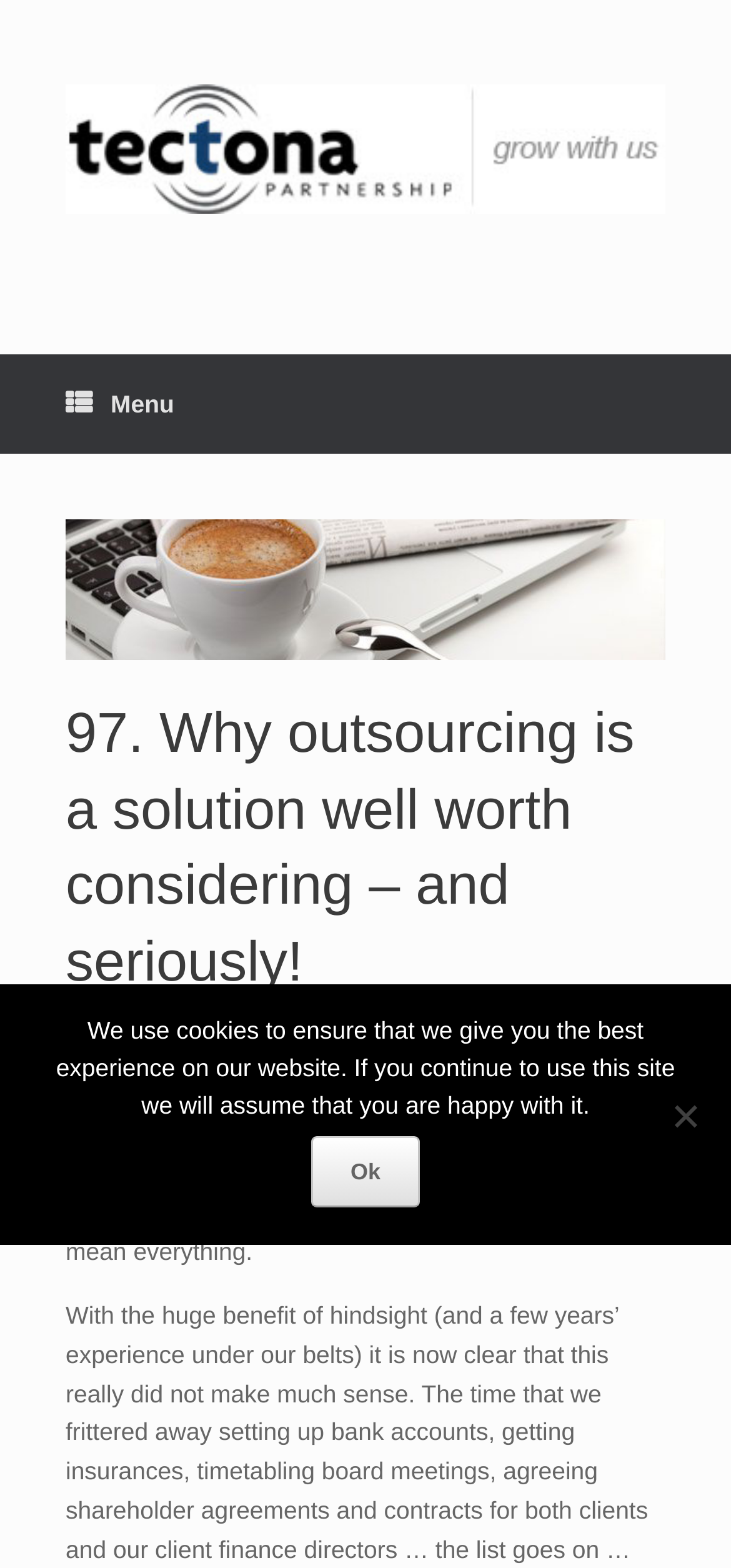Please use the details from the image to answer the following question comprehensively:
What is the tone of the author in the webpage?

The tone of the author in the webpage is informal, as can be inferred from the use of first-person pronouns and the conversational style of writing, which suggests that the author is sharing their personal experience and thoughts.